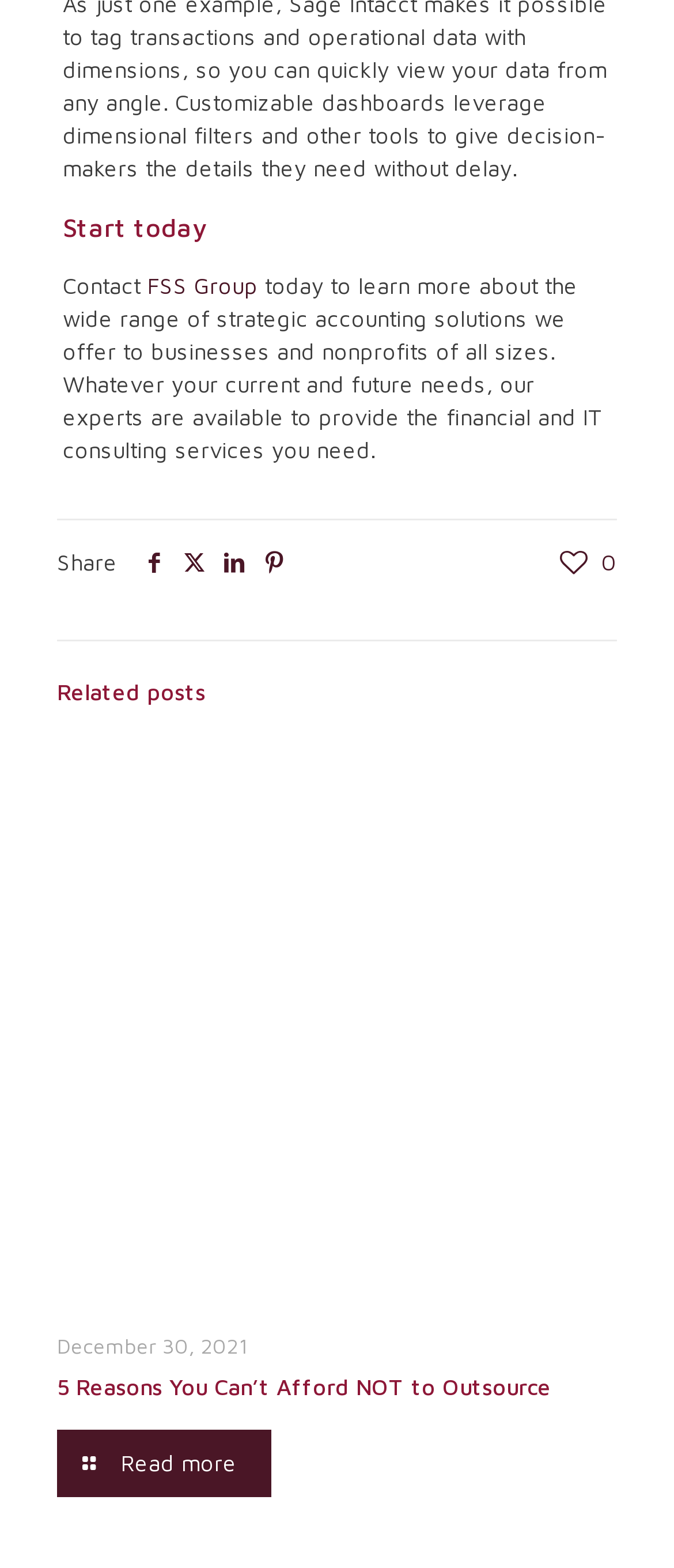What is the title of the related post?
Examine the image and provide an in-depth answer to the question.

The title '5 Reasons You Can’t Afford NOT to Outsource' is mentioned in the heading element located at coordinates [0.085, 0.875, 0.915, 0.896].